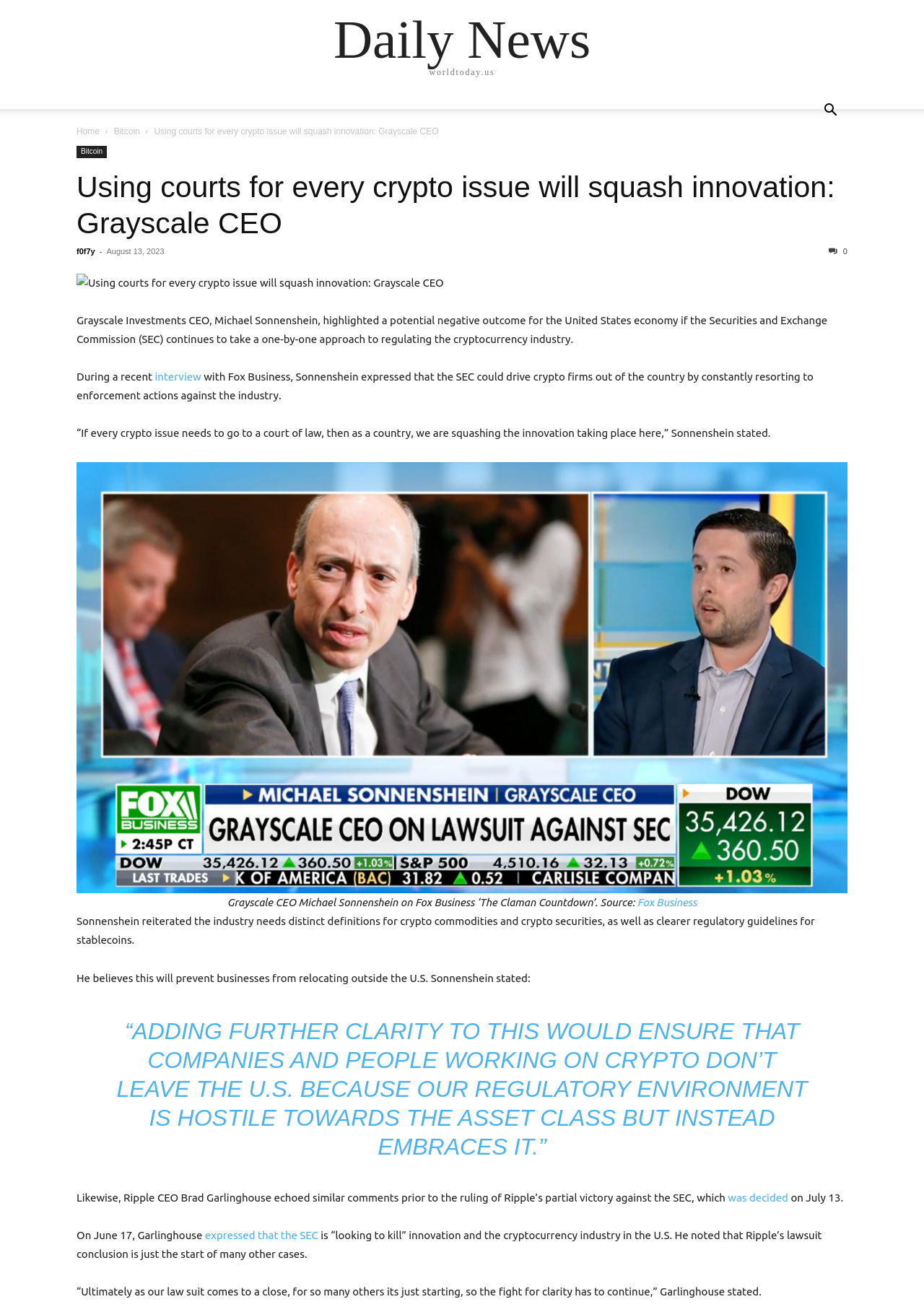Specify the bounding box coordinates of the element's region that should be clicked to achieve the following instruction: "search for recipes". The bounding box coordinates consist of four float numbers between 0 and 1, in the format [left, top, right, bottom].

None